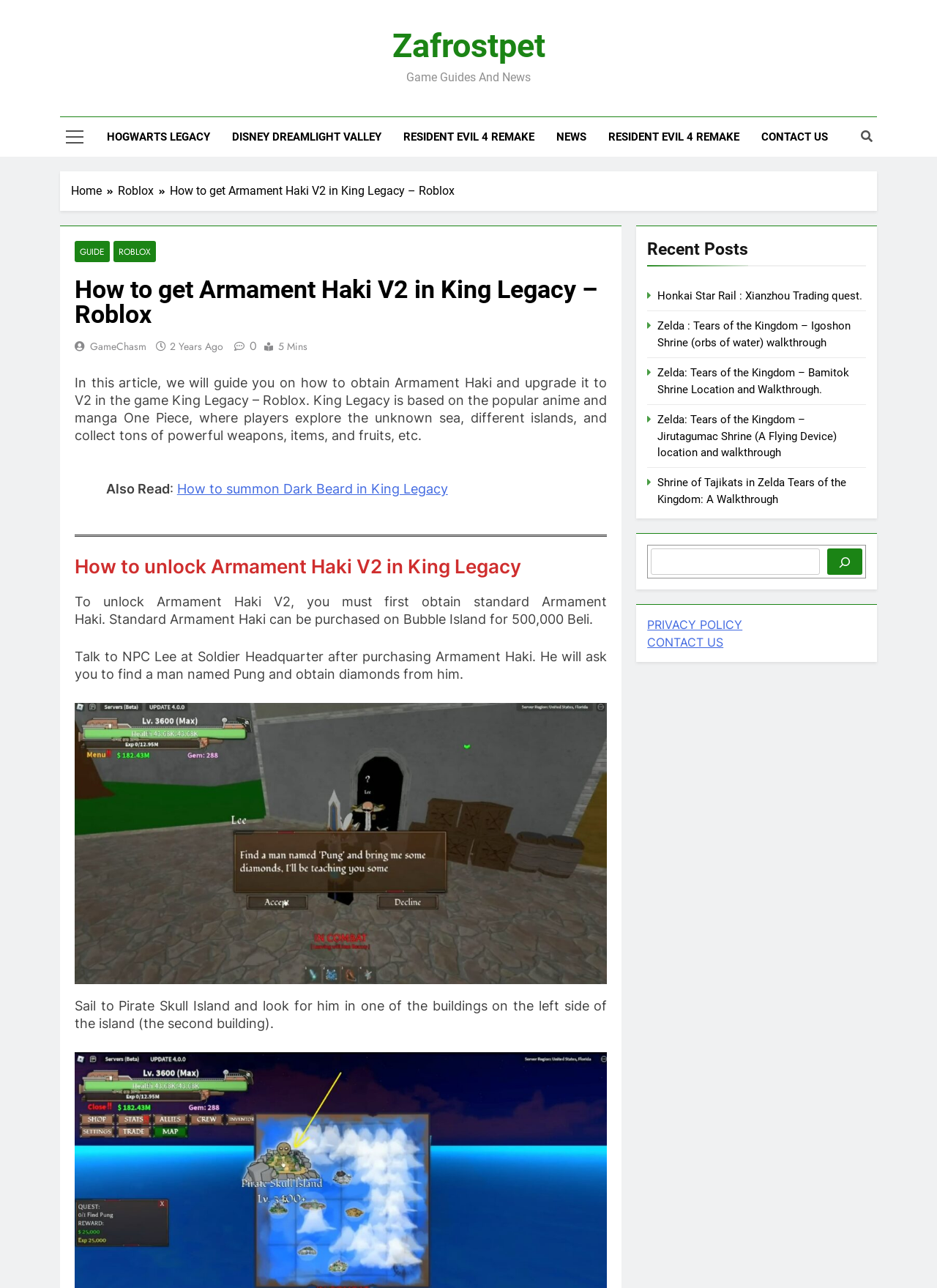Find the bounding box coordinates for the area that should be clicked to accomplish the instruction: "Click on the 'CONTACT US' link".

[0.801, 0.091, 0.896, 0.122]